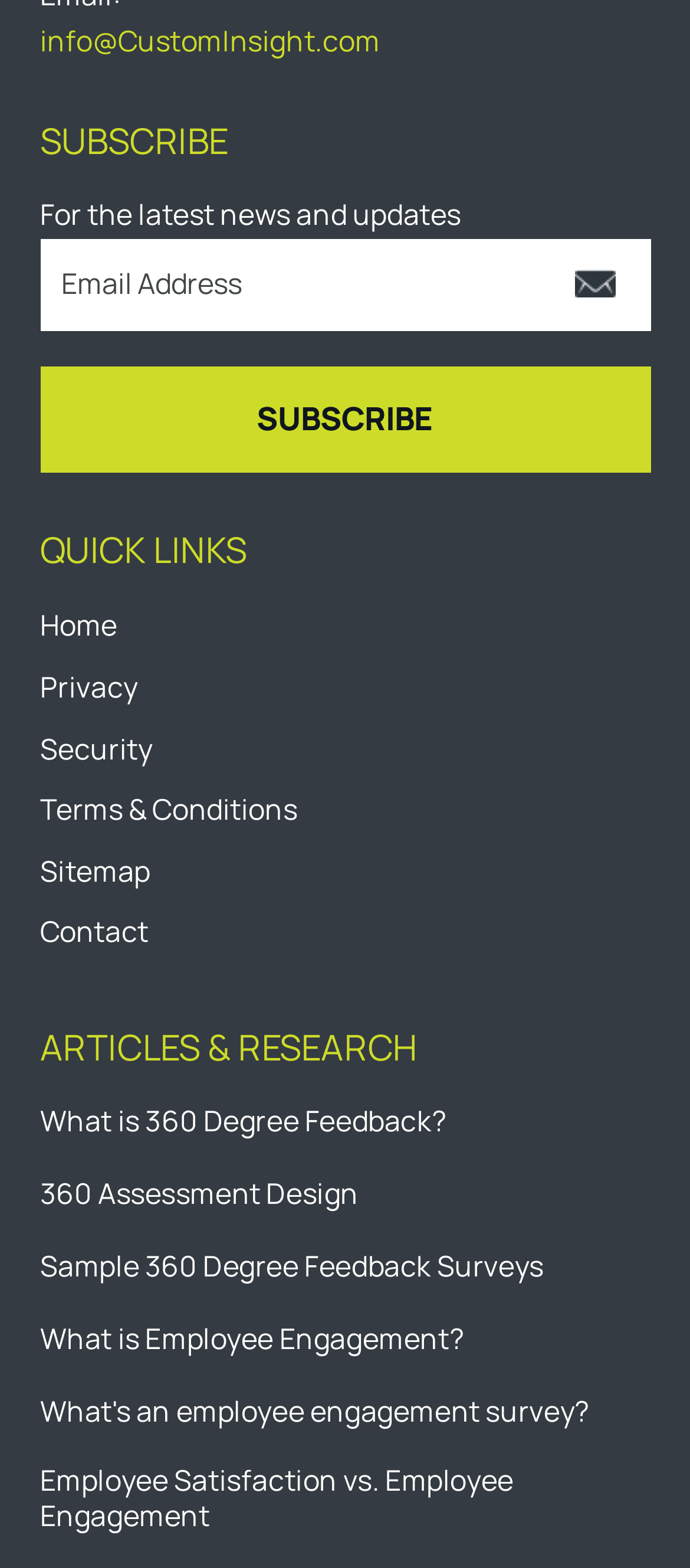Locate the bounding box coordinates of the item that should be clicked to fulfill the instruction: "Visit the home page".

[0.058, 0.387, 0.17, 0.411]